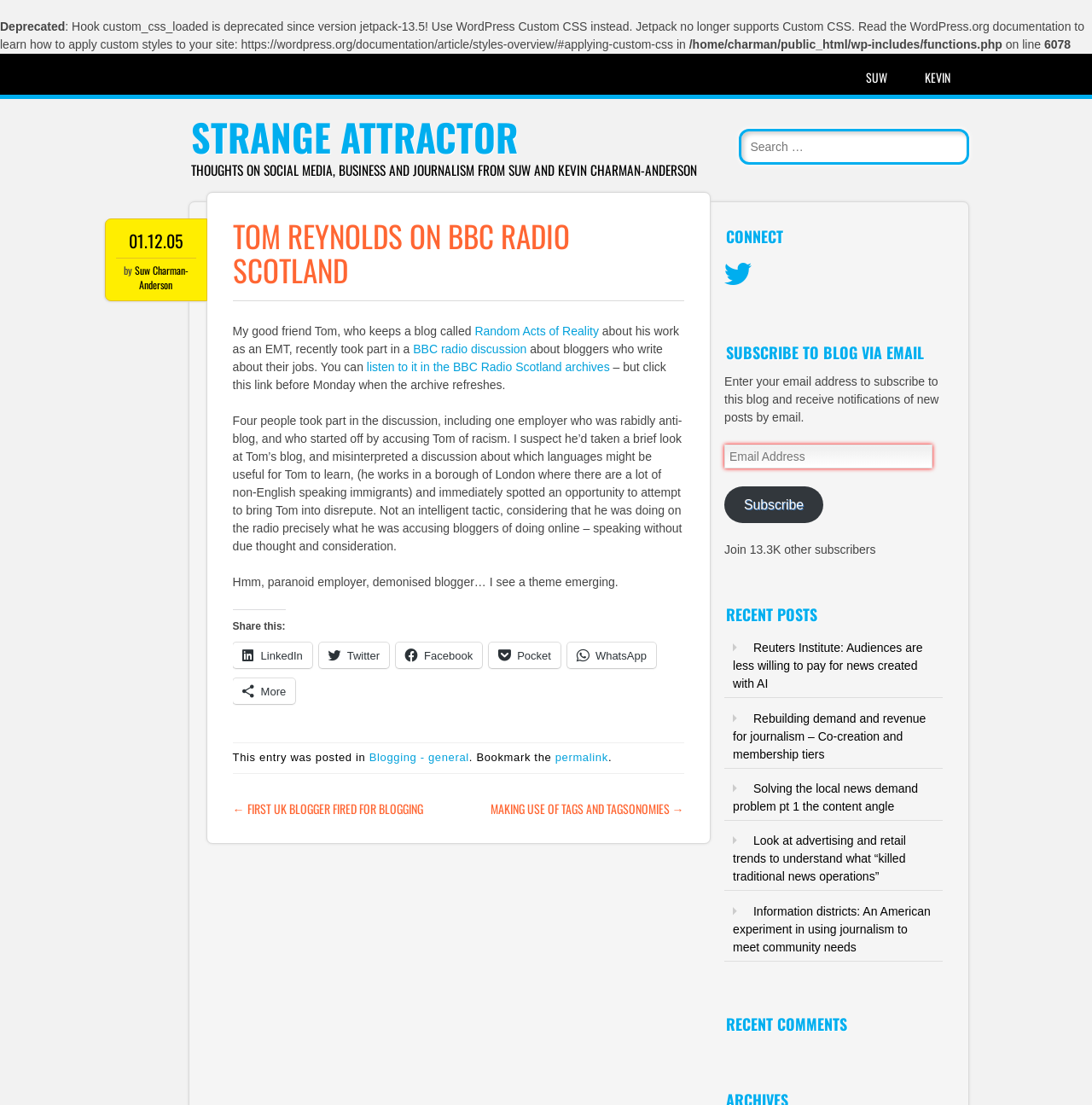Please find the bounding box for the UI component described as follows: "Suw Charman-Anderson".

[0.123, 0.238, 0.172, 0.264]